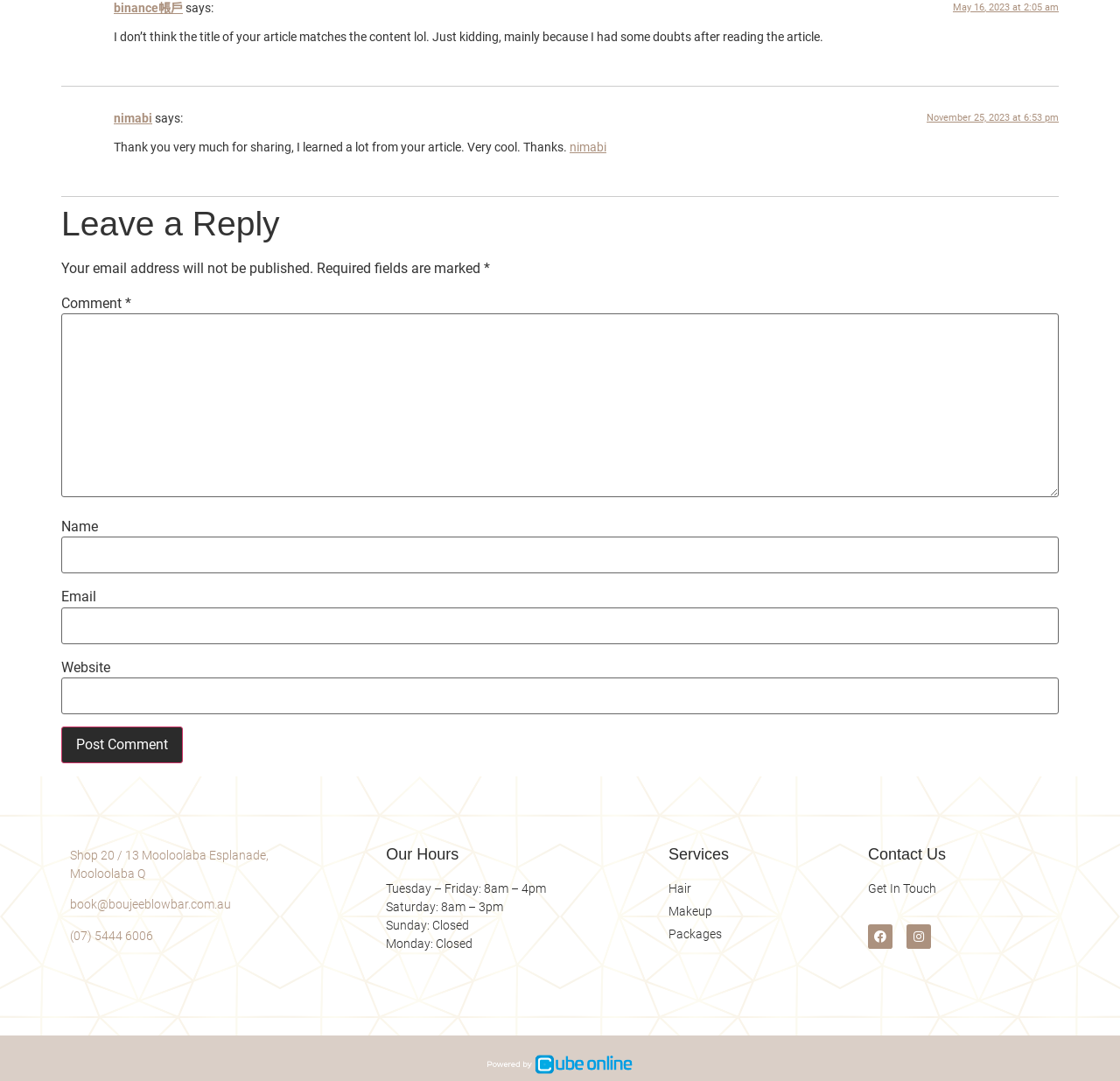Based on the image, please elaborate on the answer to the following question:
What services does Boujee Blow Bar offer?

I found the services offered by looking at the 'Services' section, where I saw links to 'Hair', 'Makeup', and 'Packages' listed as the services provided by Boujee Blow Bar.